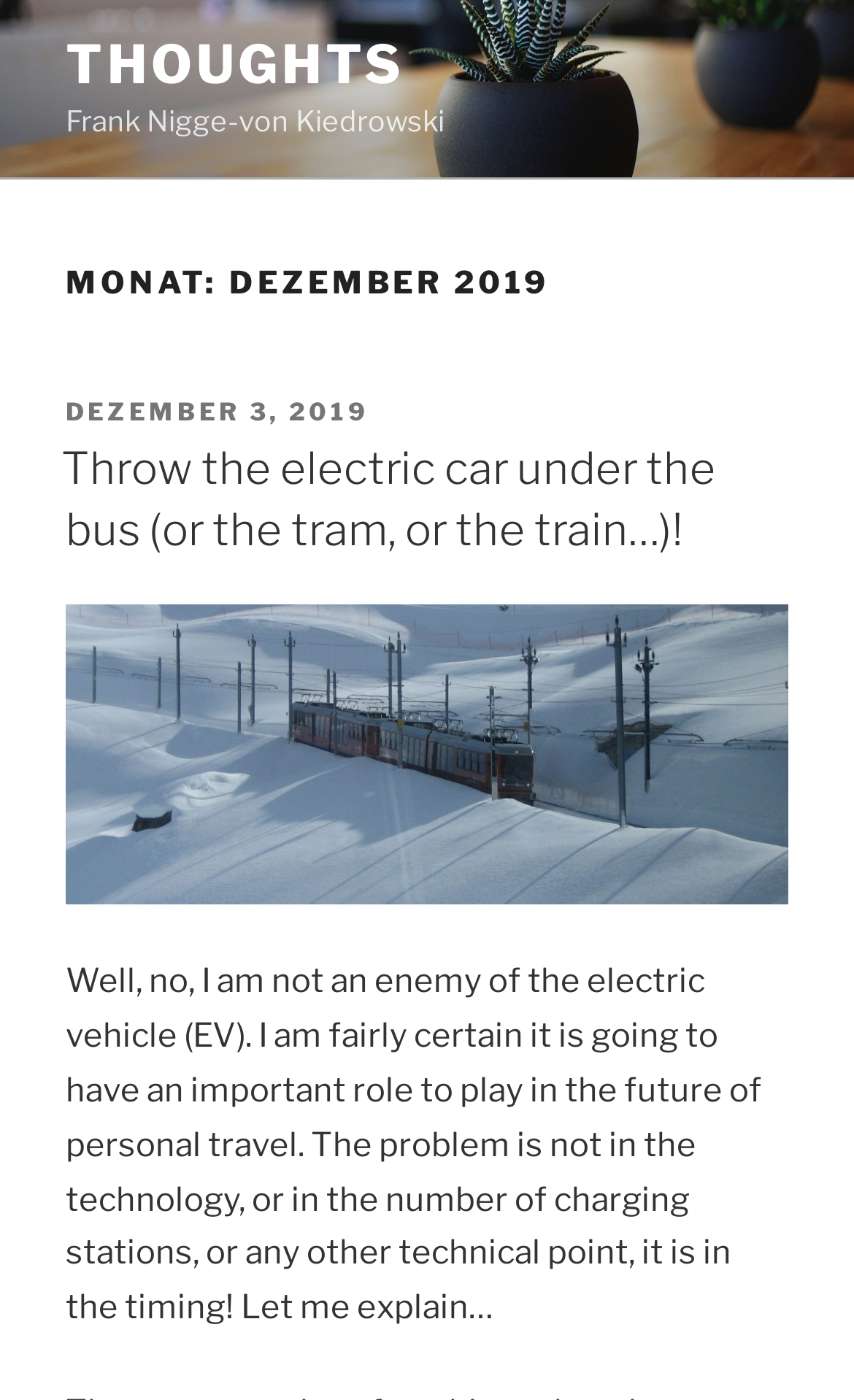Reply to the question with a brief word or phrase: What is the author's name?

Frank Nigge-von Kiedrowski